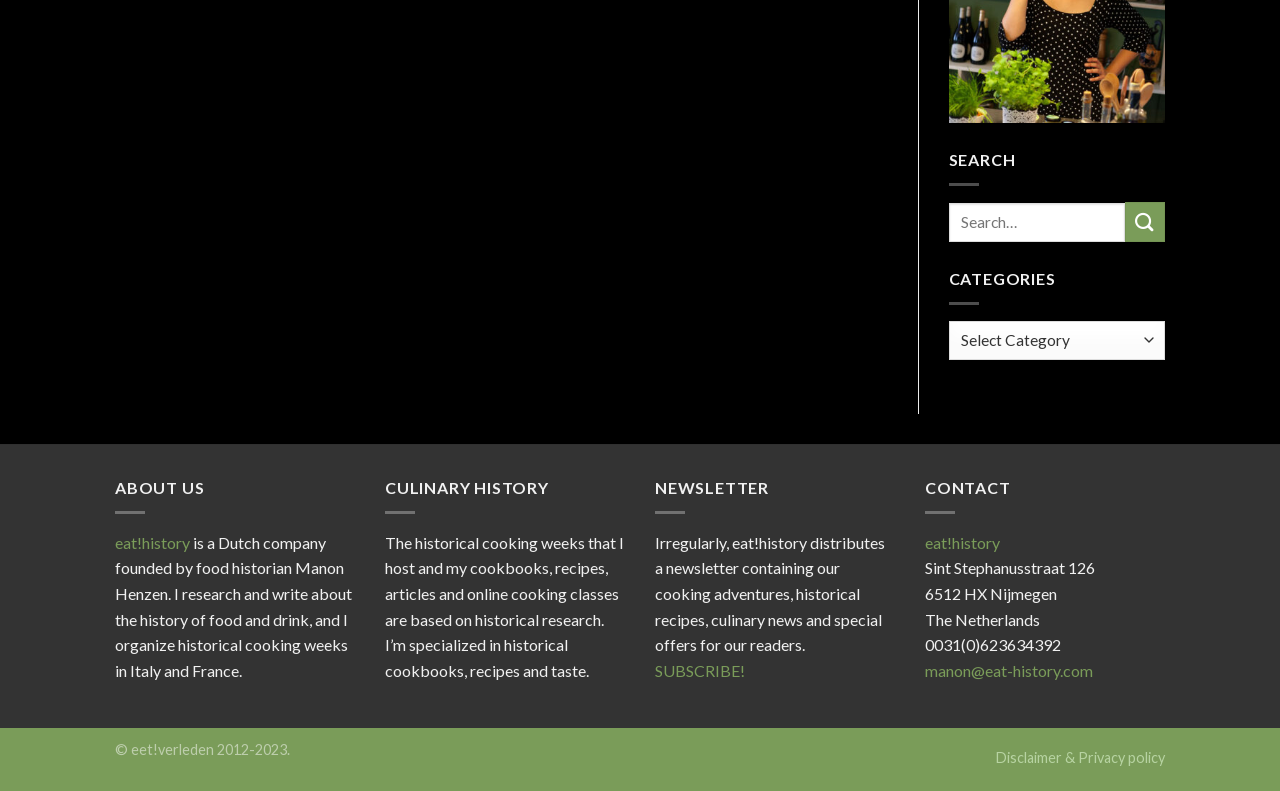Identify the bounding box for the UI element described as: "Contact Us". Ensure the coordinates are four float numbers between 0 and 1, formatted as [left, top, right, bottom].

None